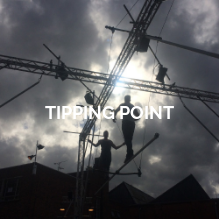Examine the image and give a thorough answer to the following question:
What is the effect of the sunlight on the performers' silhouettes?

According to the caption, the dappled sunlight filtering through the clouds 'strikingly outlines' the silhouettes of the artists, creating a visually appealing contrast between the dark figures and the bright background.